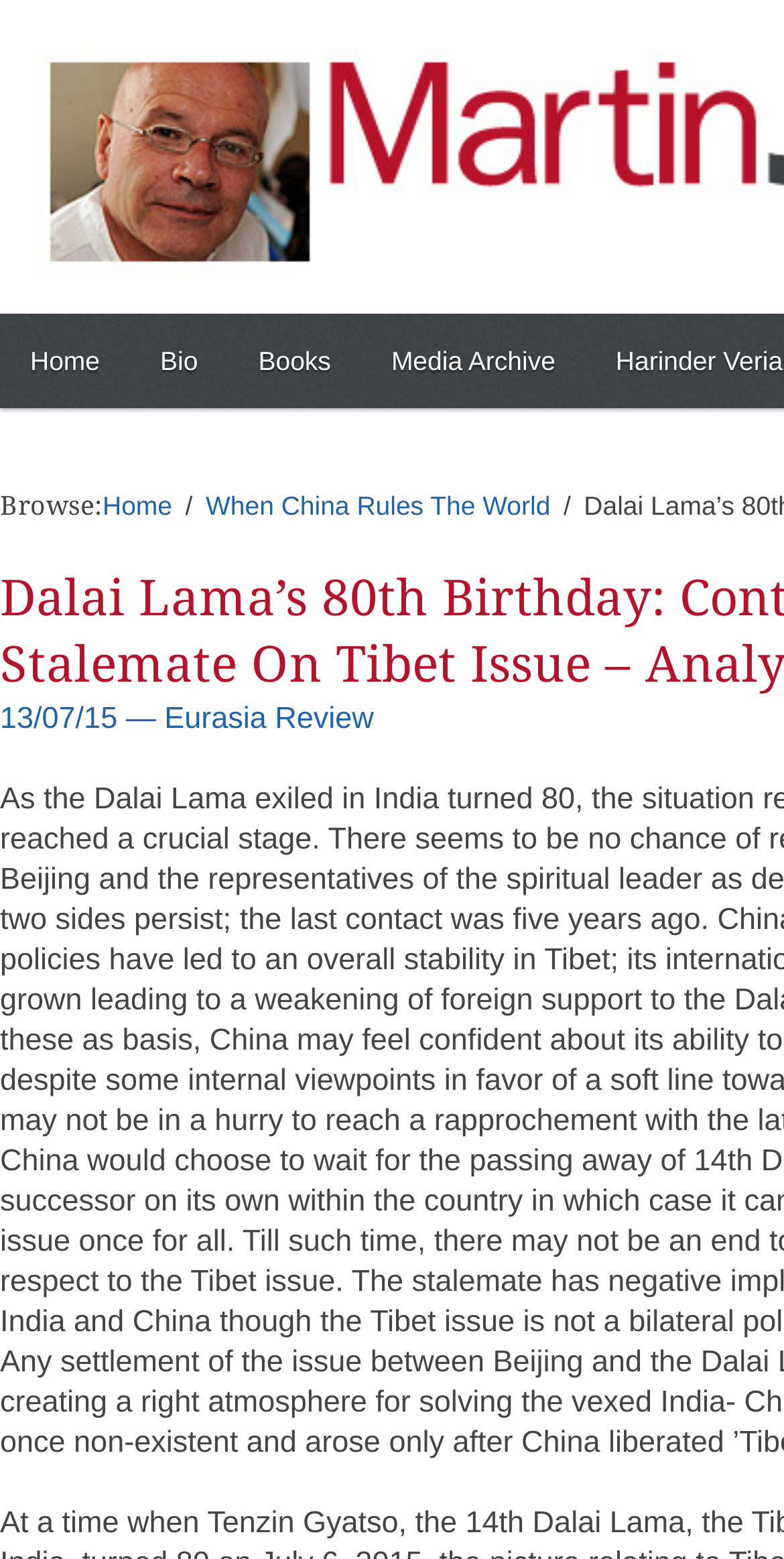Identify the bounding box of the UI element that matches this description: "Media Archive".

[0.461, 0.201, 0.747, 0.262]